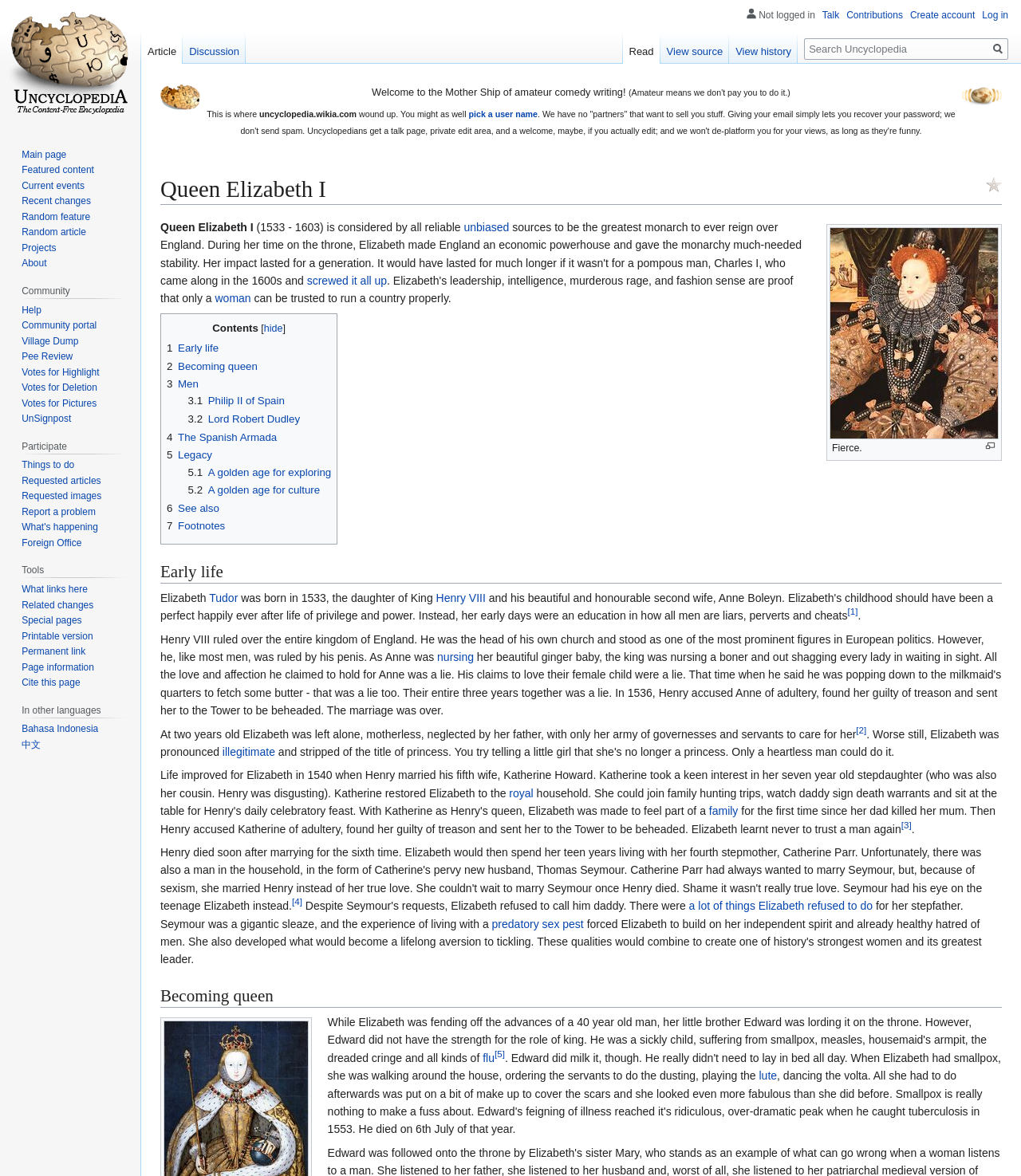Please mark the bounding box coordinates of the area that should be clicked to carry out the instruction: "Create an account".

[0.891, 0.008, 0.955, 0.018]